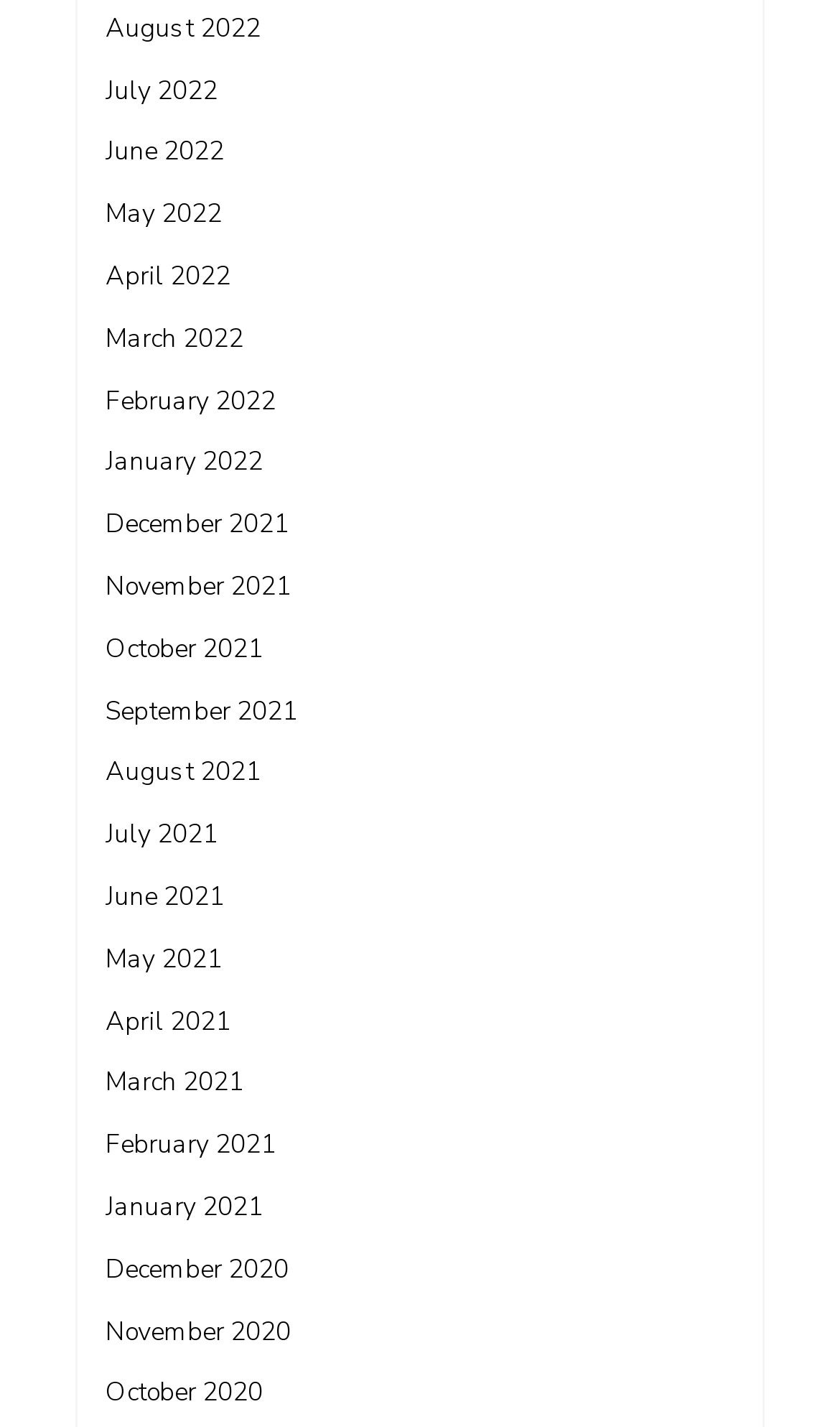What is the month listed below 'June 2022'?
Can you offer a detailed and complete answer to this question?

I looked at the list of links on the webpage and found the link 'June 2022'. The link immediately below it is 'May 2022', which suggests it is the month listed below 'June 2022'.